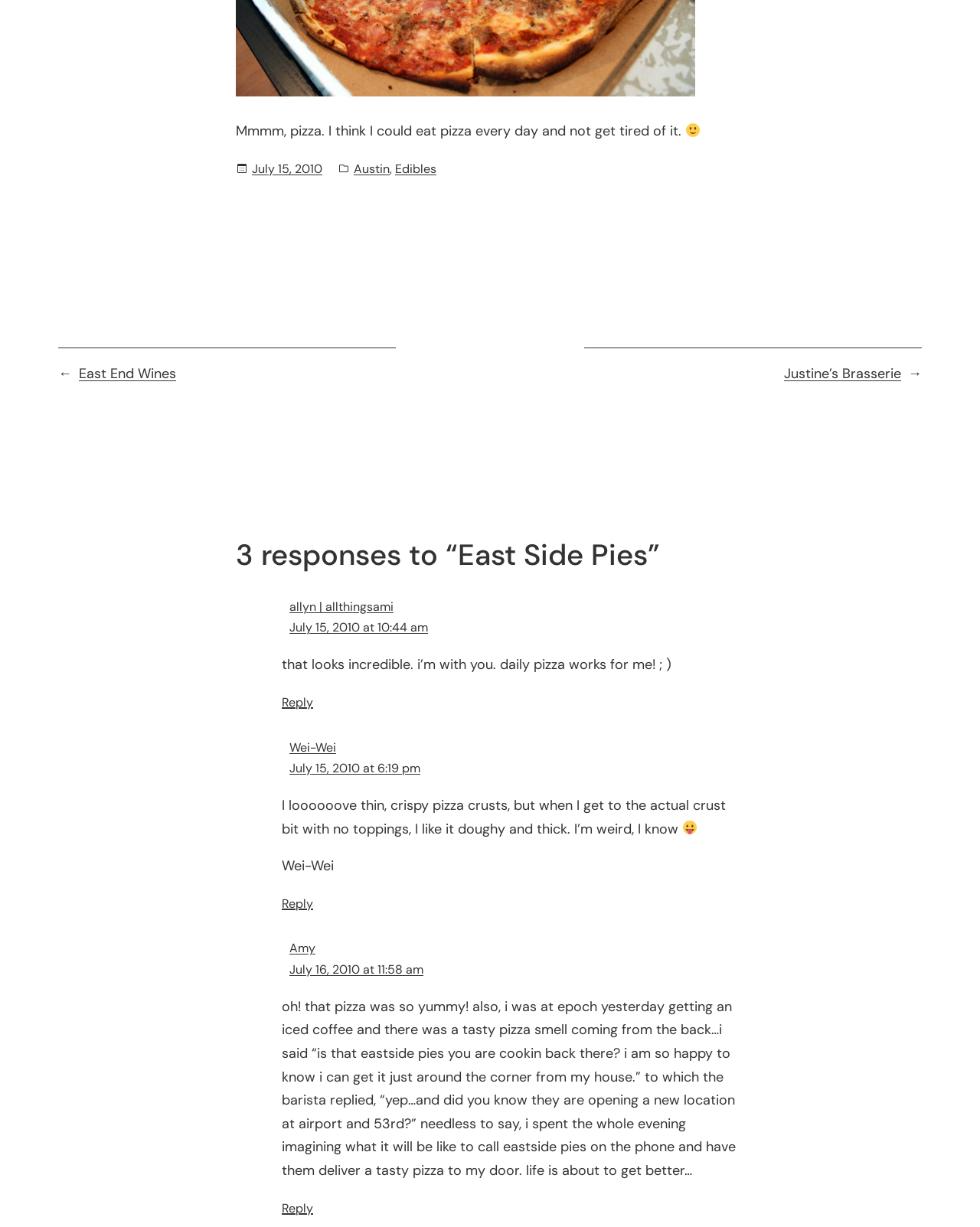Determine the bounding box coordinates of the area to click in order to meet this instruction: "View the post from July 15, 2010".

[0.257, 0.131, 0.329, 0.144]